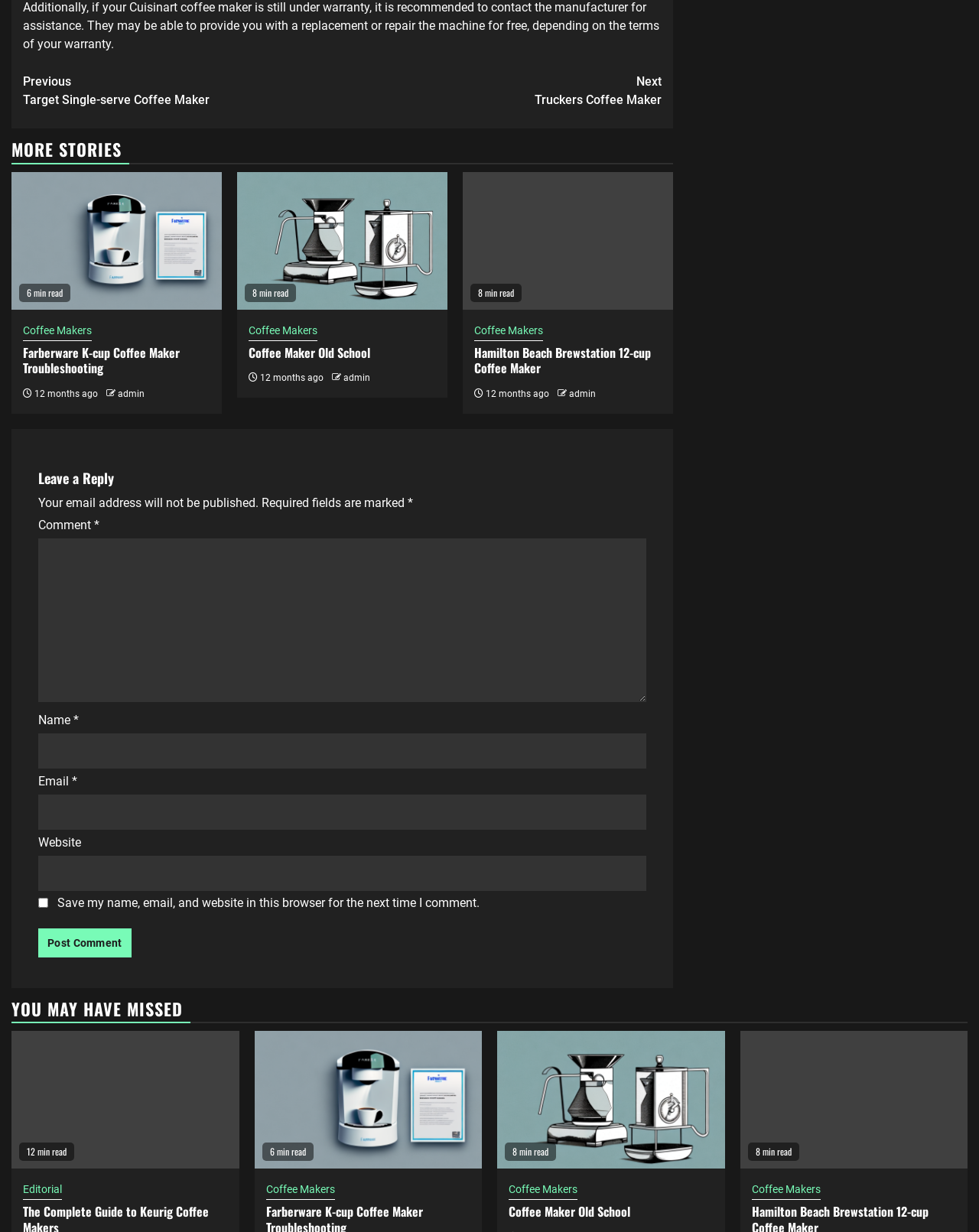What is the topic of the webpage?
Provide a detailed answer to the question, using the image to inform your response.

Based on the webpage content, I can see that there are multiple articles and links related to coffee makers, such as Farberware K-cup Coffee Maker Troubleshooting, Coffee Maker Old School, and Hamilton Beach Brewstation 12-cup Coffee Maker. This suggests that the topic of the webpage is coffee makers.